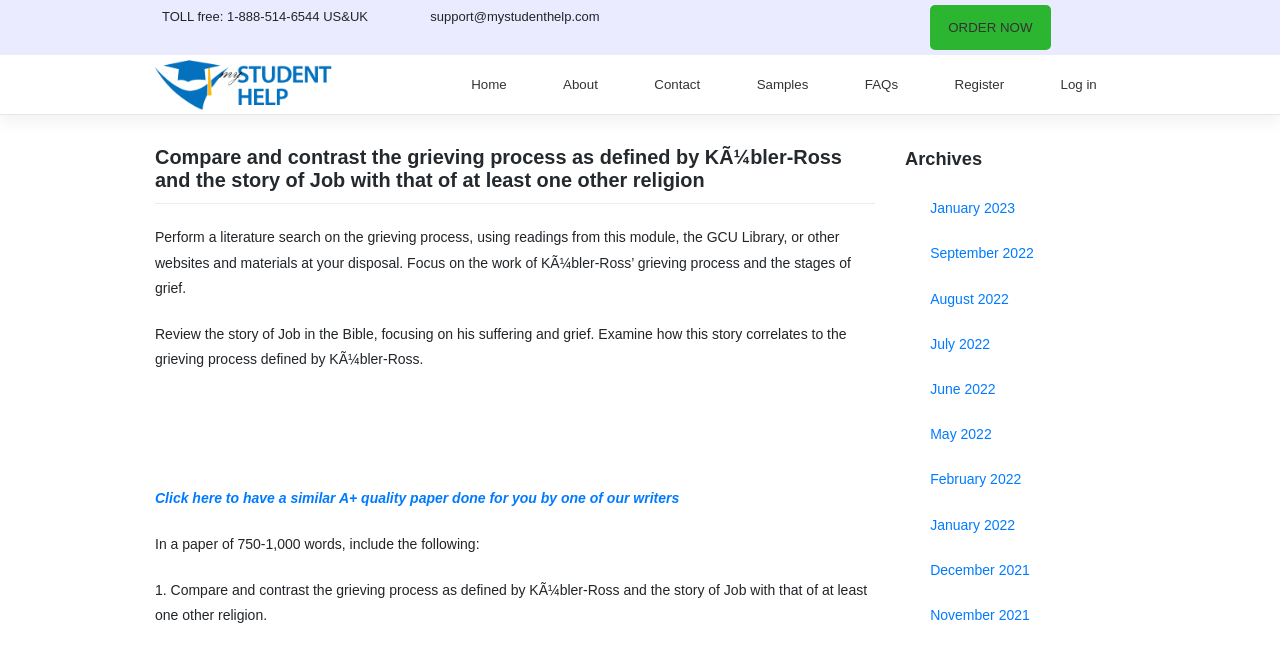Extract the primary heading text from the webpage.

Compare and contrast the grieving process as defined by KÃ¼bler-Ross and the story of Job with that of at least one other religion